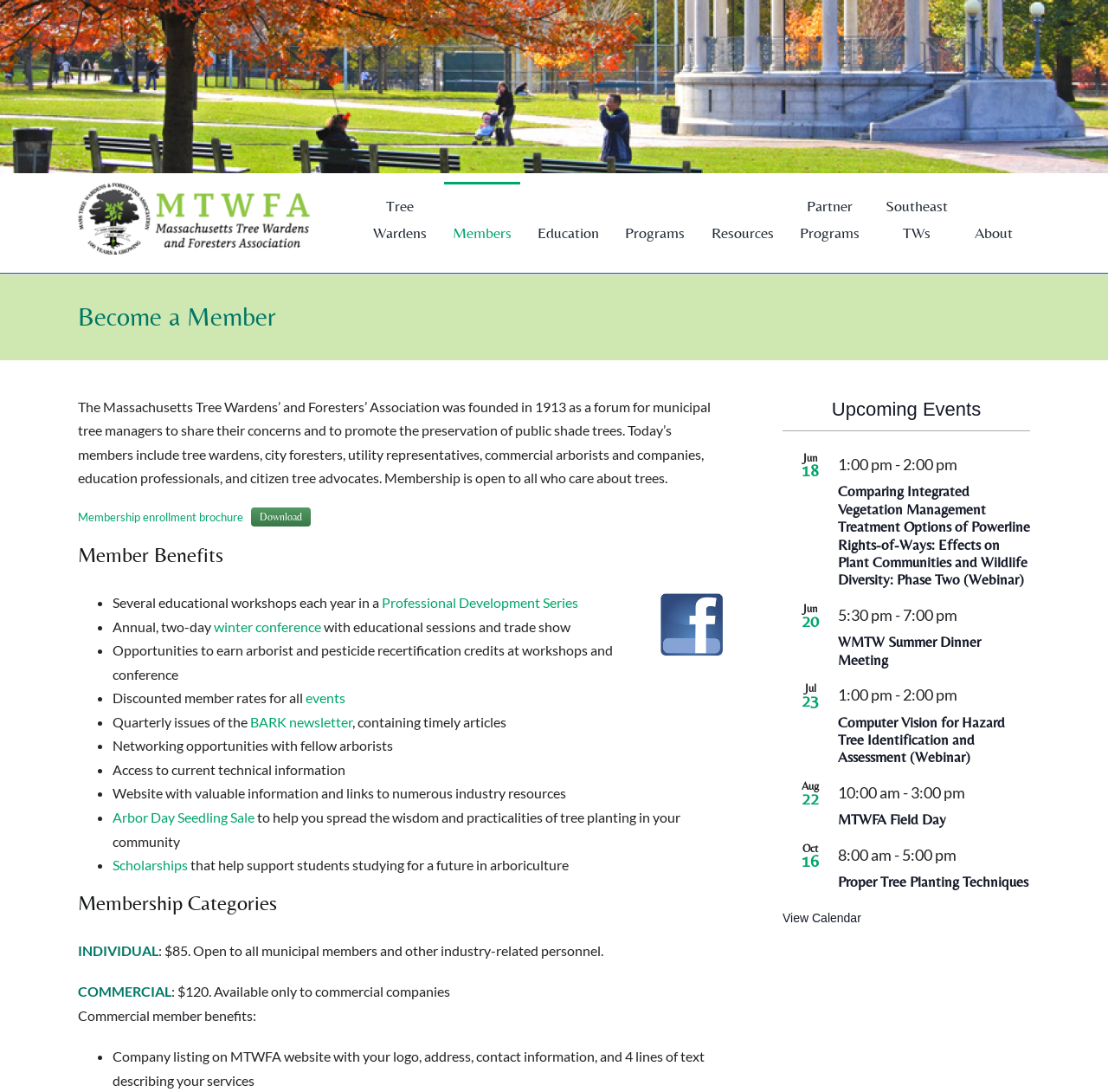What is the name of the association?
Provide a one-word or short-phrase answer based on the image.

Massachusetts Tree Wardens and Foresters Association